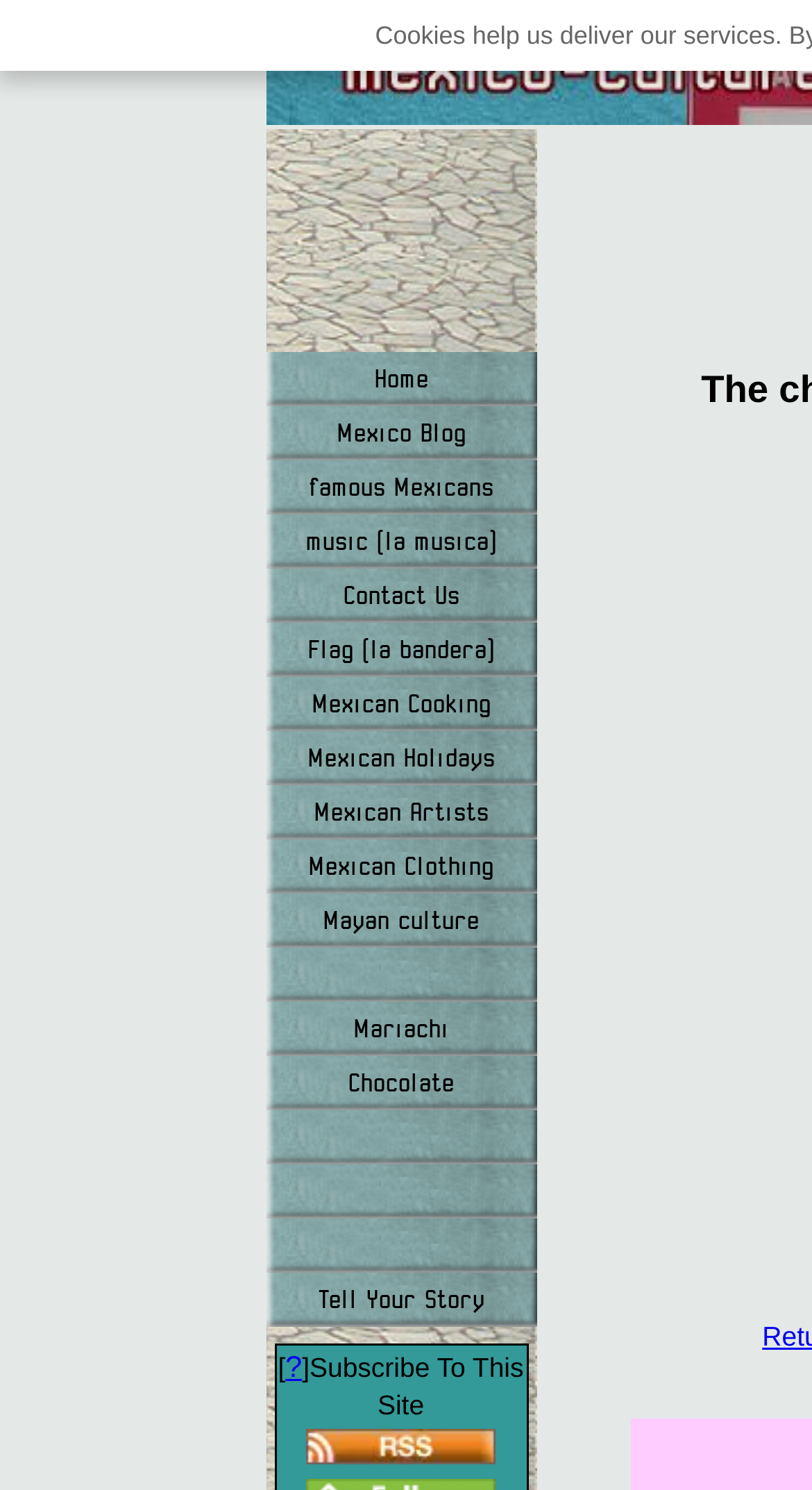Extract the bounding box for the UI element that matches this description: "Home".

[0.327, 0.236, 0.66, 0.272]